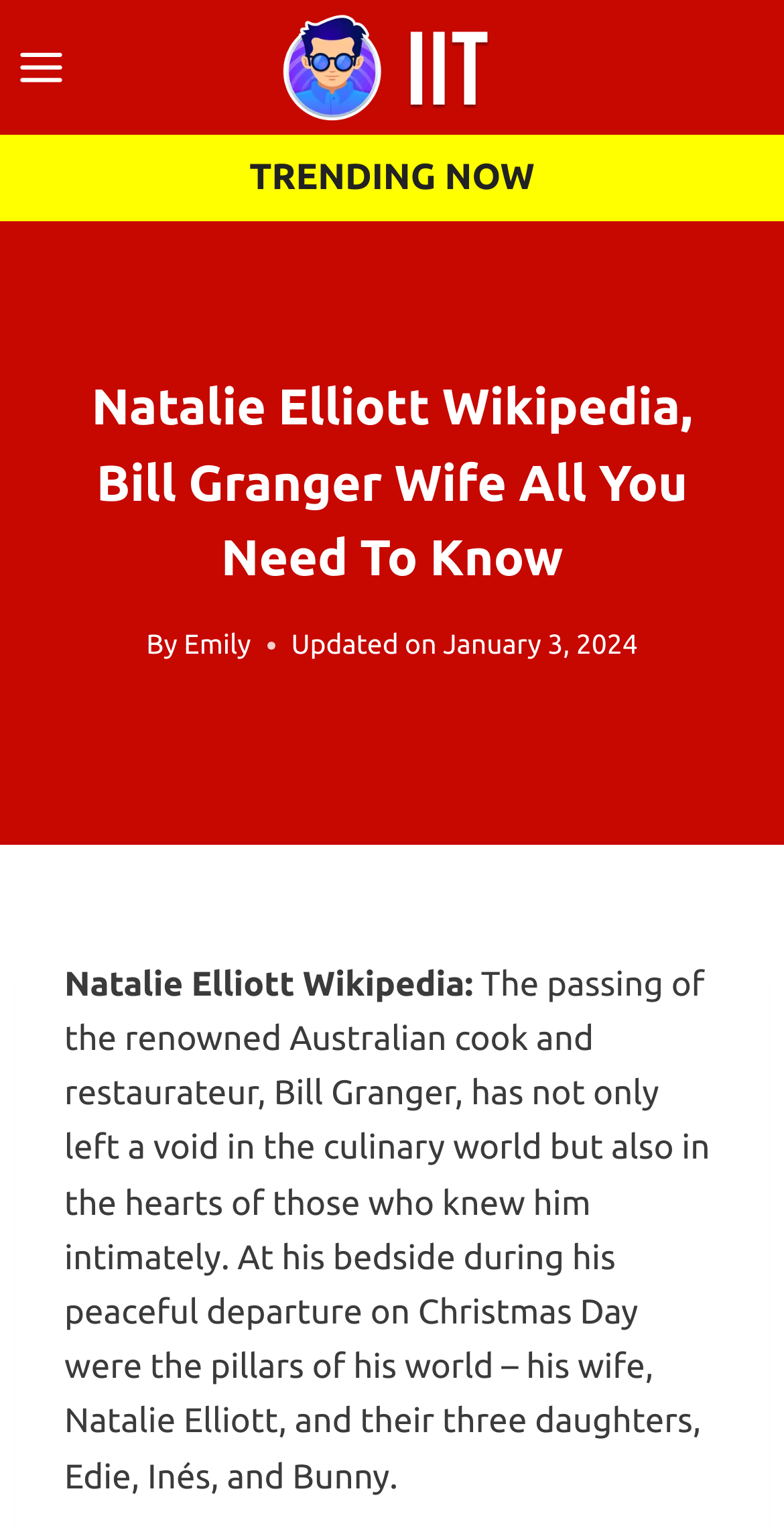Provide your answer to the question using just one word or phrase: How many daughters do Bill Granger and Natalie Elliott have?

Three